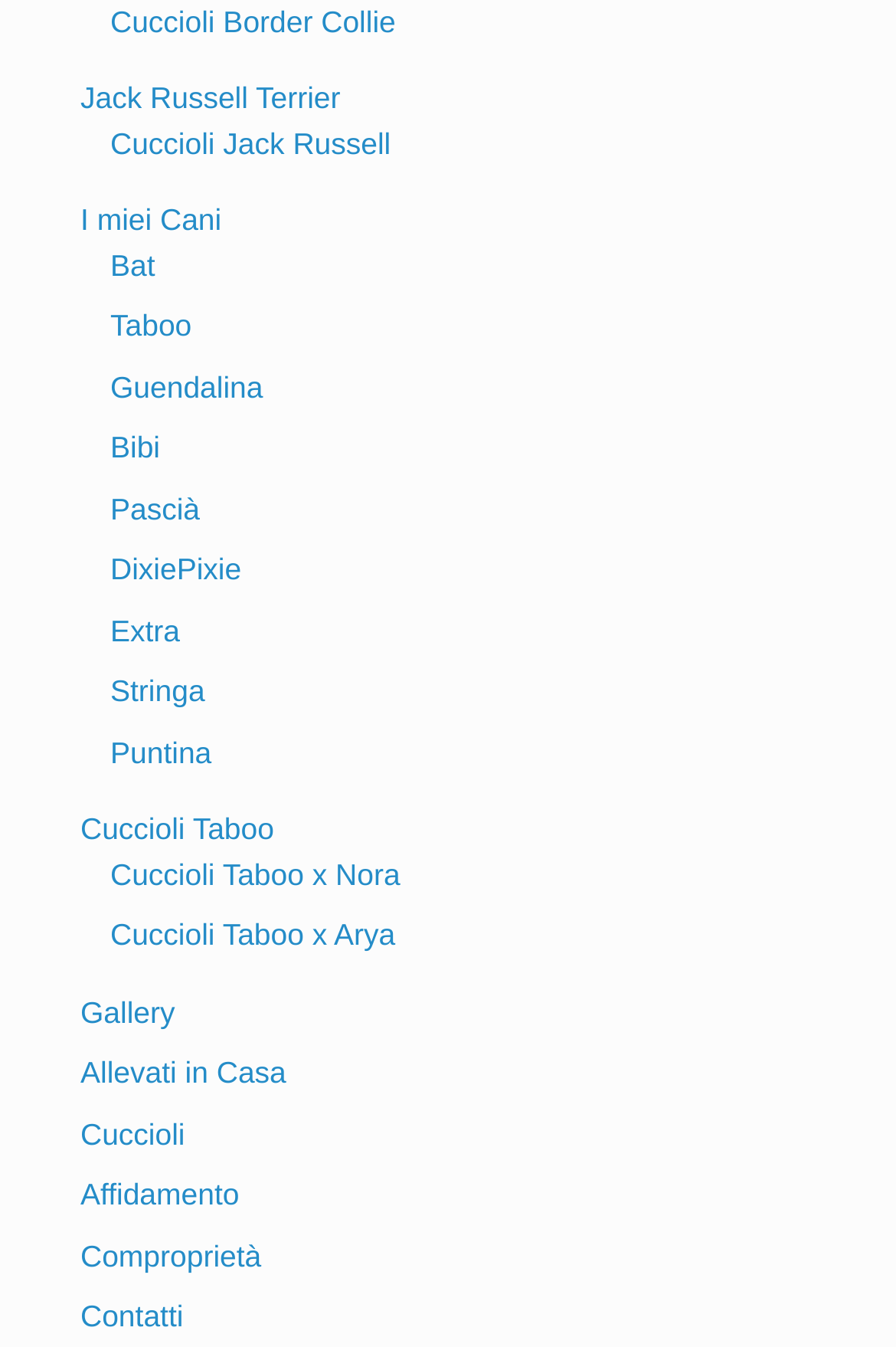Please determine the bounding box of the UI element that matches this description: Cuccioli Taboo. The coordinates should be given as (top-left x, top-left y, bottom-right x, bottom-right y), with all values between 0 and 1.

[0.09, 0.603, 0.306, 0.628]